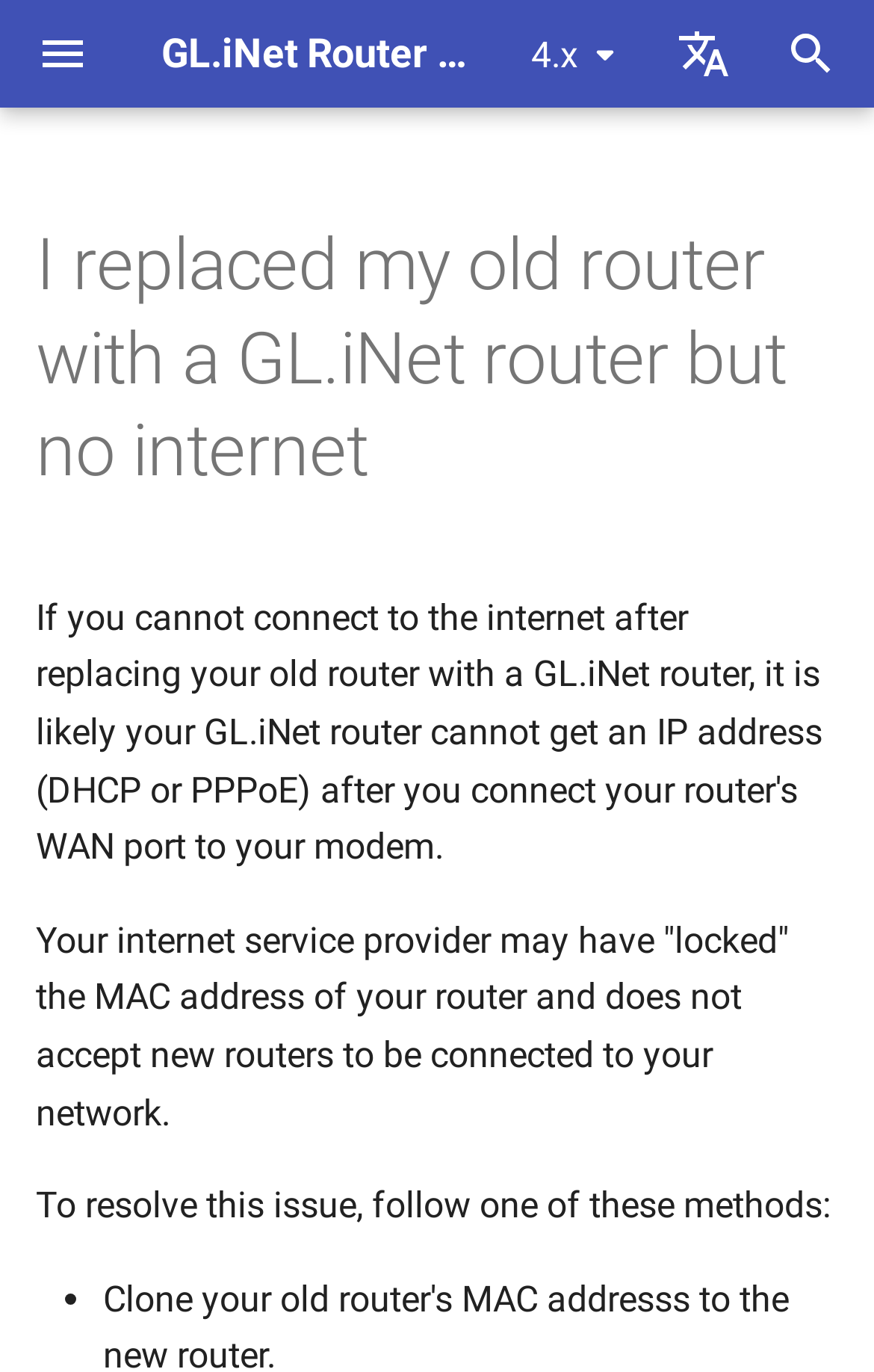Show the bounding box coordinates for the element that needs to be clicked to execute the following instruction: "Search". Provide the coordinates in the form of four float numbers between 0 and 1, i.e., [left, top, right, bottom].

[0.0, 0.0, 0.297, 0.078]